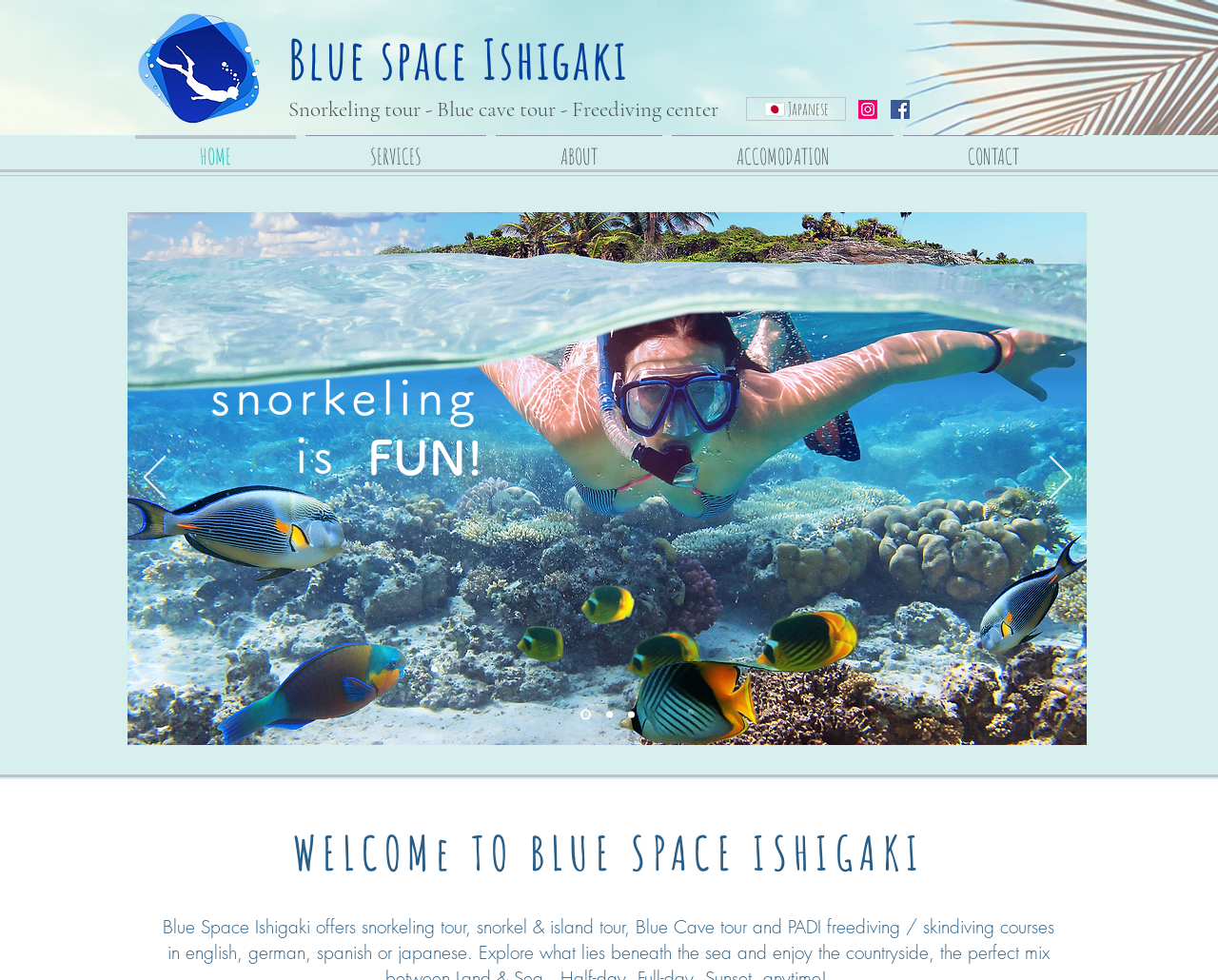Determine the bounding box coordinates of the clickable element to achieve the following action: 'Click the previous slide button'. Provide the coordinates as four float values between 0 and 1, formatted as [left, top, right, bottom].

[0.118, 0.465, 0.136, 0.512]